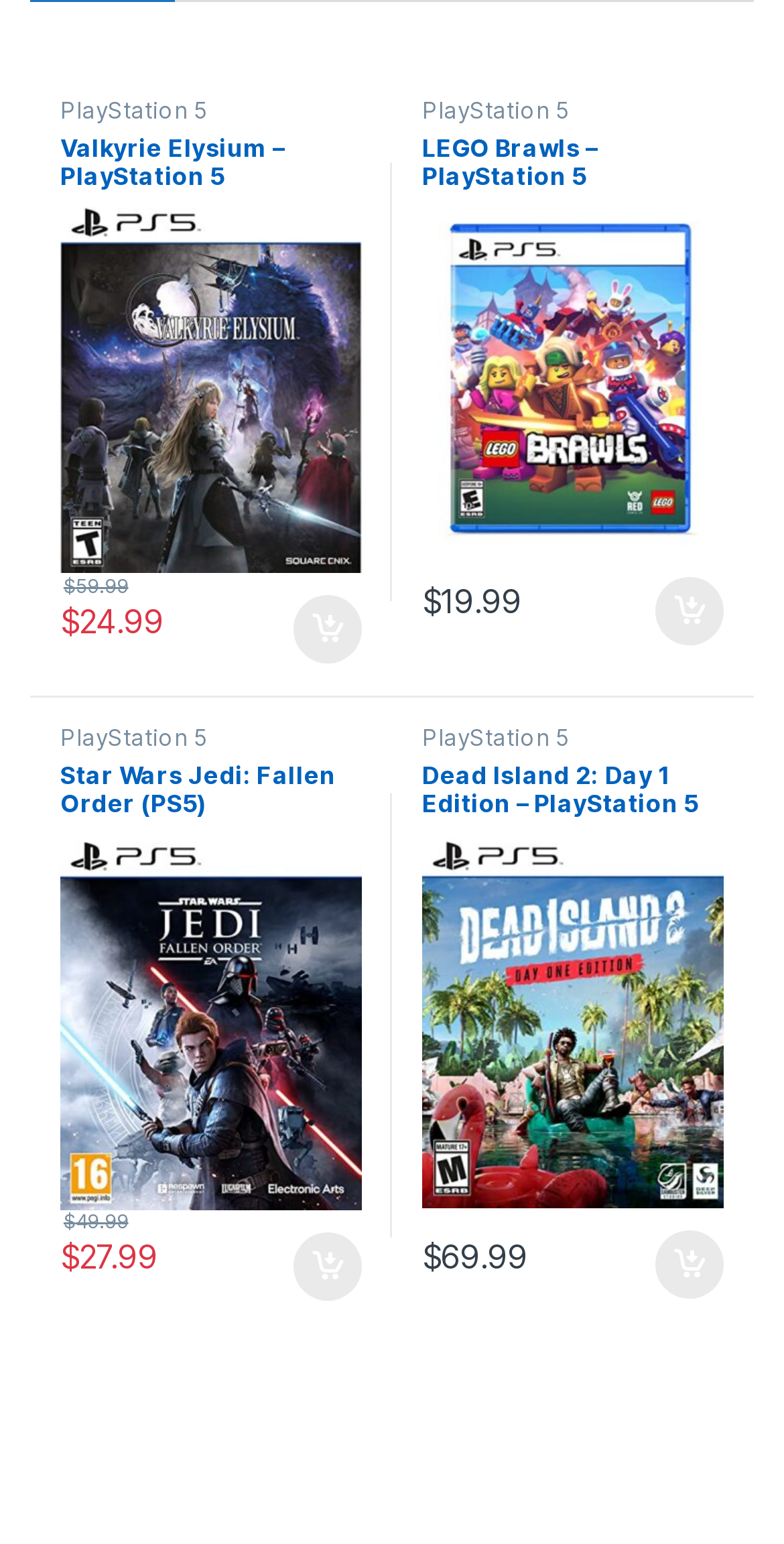Using the webpage screenshot, locate the HTML element that fits the following description and provide its bounding box: "Valkyrie Elysium – PlayStation 5".

[0.077, 0.087, 0.462, 0.371]